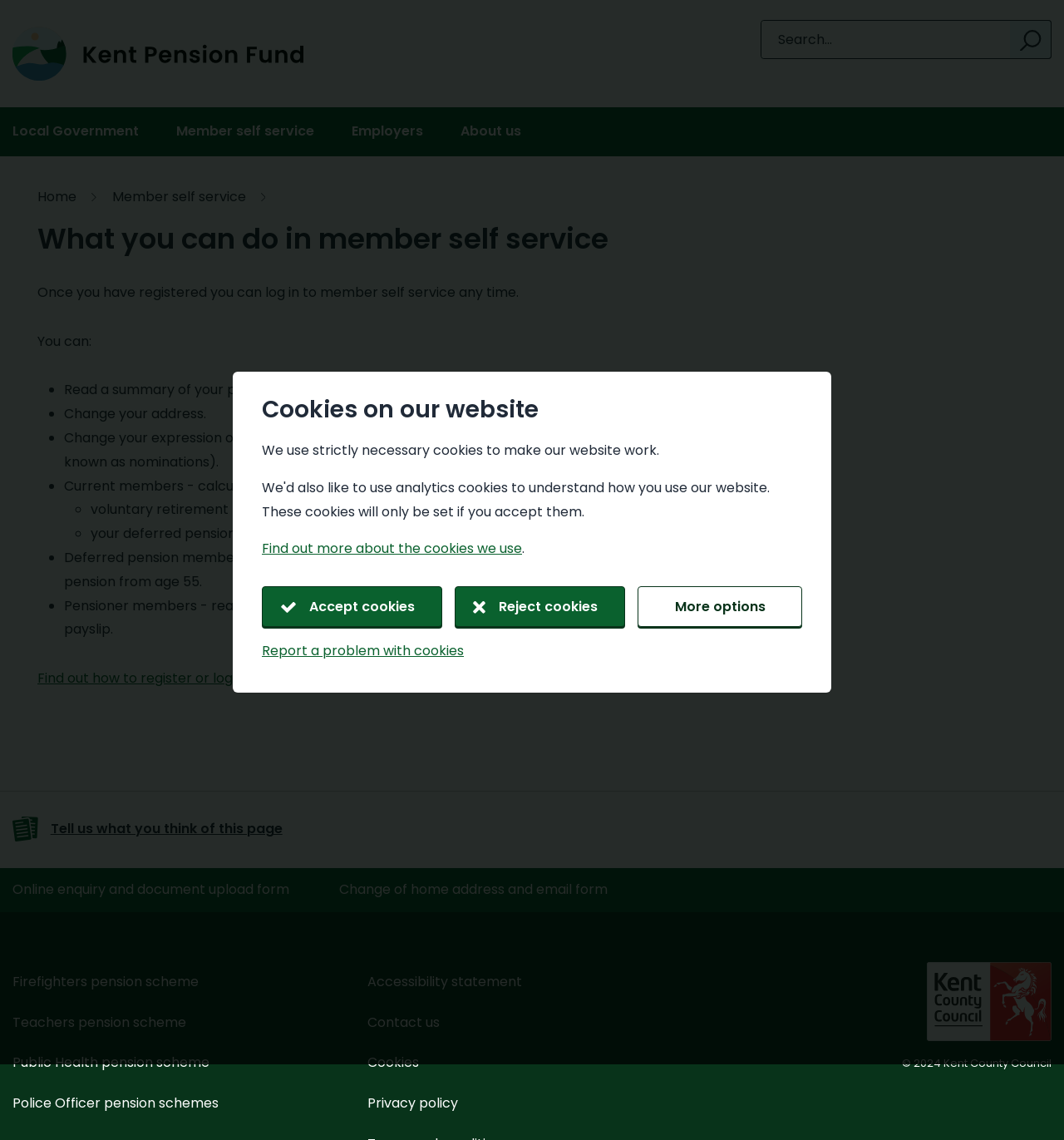Please determine the bounding box coordinates of the element's region to click in order to carry out the following instruction: "Report a problem with cookies". The coordinates should be four float numbers between 0 and 1, i.e., [left, top, right, bottom].

[0.246, 0.562, 0.436, 0.579]